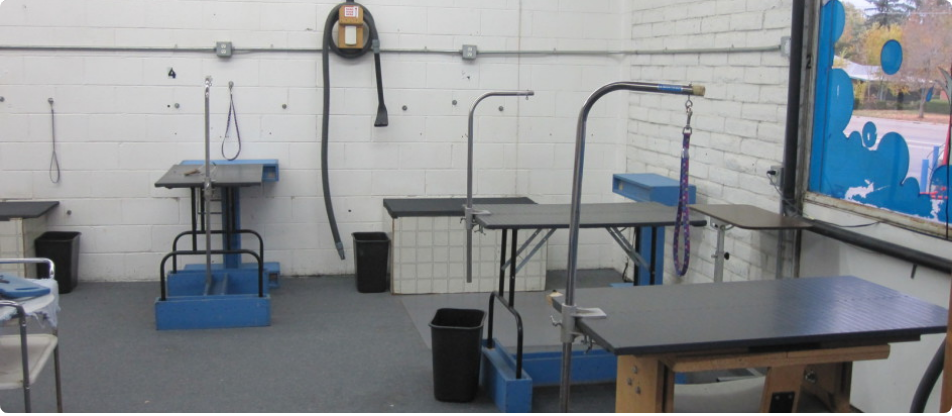Give a thorough caption of the image, focusing on all visible elements.

The image depicts a professional dog grooming area, showcasing several grooming tables designed for pet bathing and styling. The room features sturdy tables, equipped with overhead restraints for dogs, ensuring safe and comfortable grooming sessions. Each table is neatly arranged, with a combination of blue and black surfaces, complemented by essential grooming tools. The environment is clean and organized, with plastic trash cans positioned throughout for easy disposal of pet fur and other materials. Bright natural light enters through the window, enhancing the welcoming atmosphere of the facility, which is tailored specifically for dog owners who prefer a DIY approach to pet grooming. This space is part of the "Do It Yourself Doggie Detailing" service, emphasizing a customer-friendly experience for both pets and their owners.